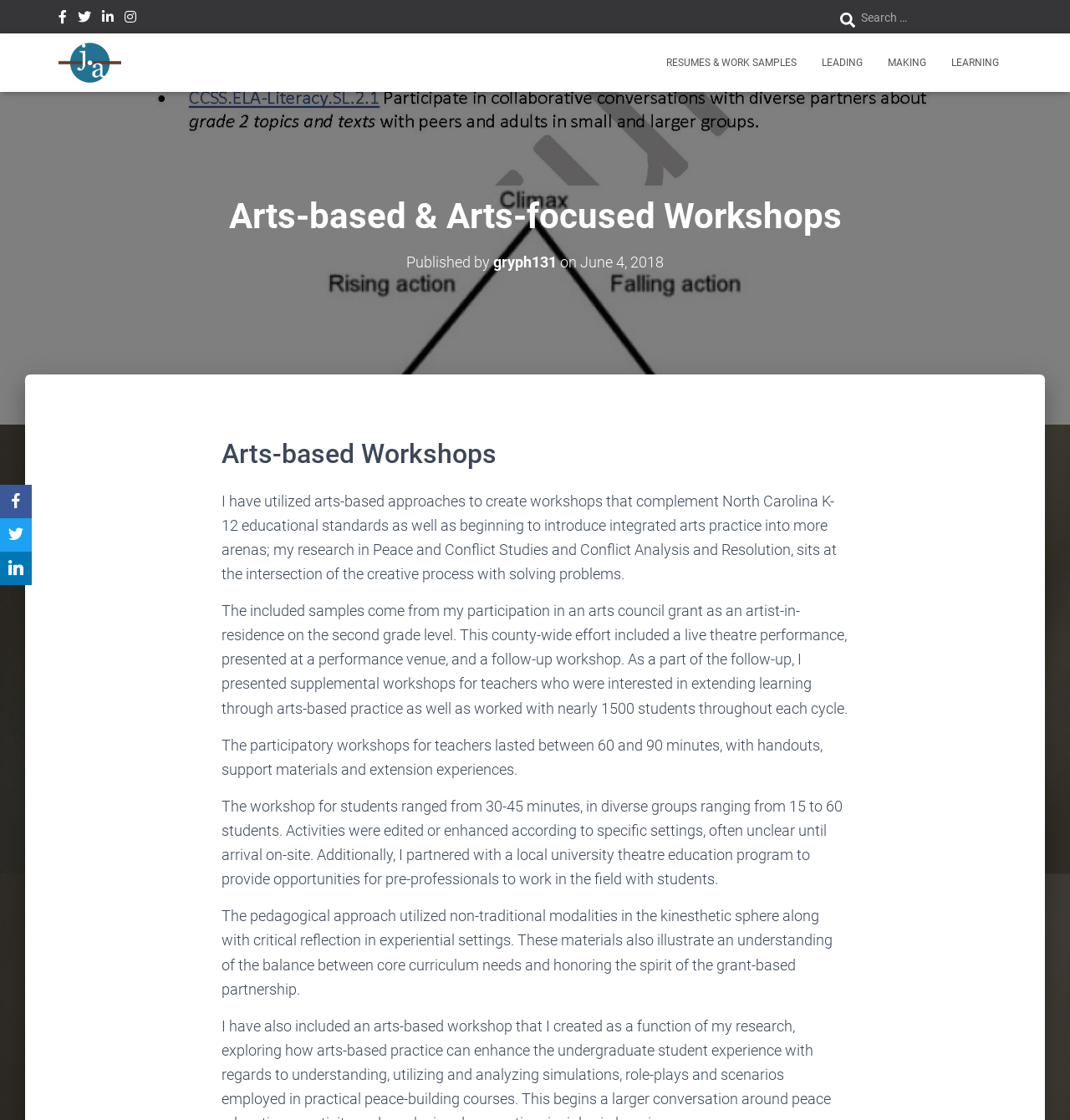What is the approximate number of students that participated in the workshops?
From the screenshot, provide a brief answer in one word or phrase.

1500